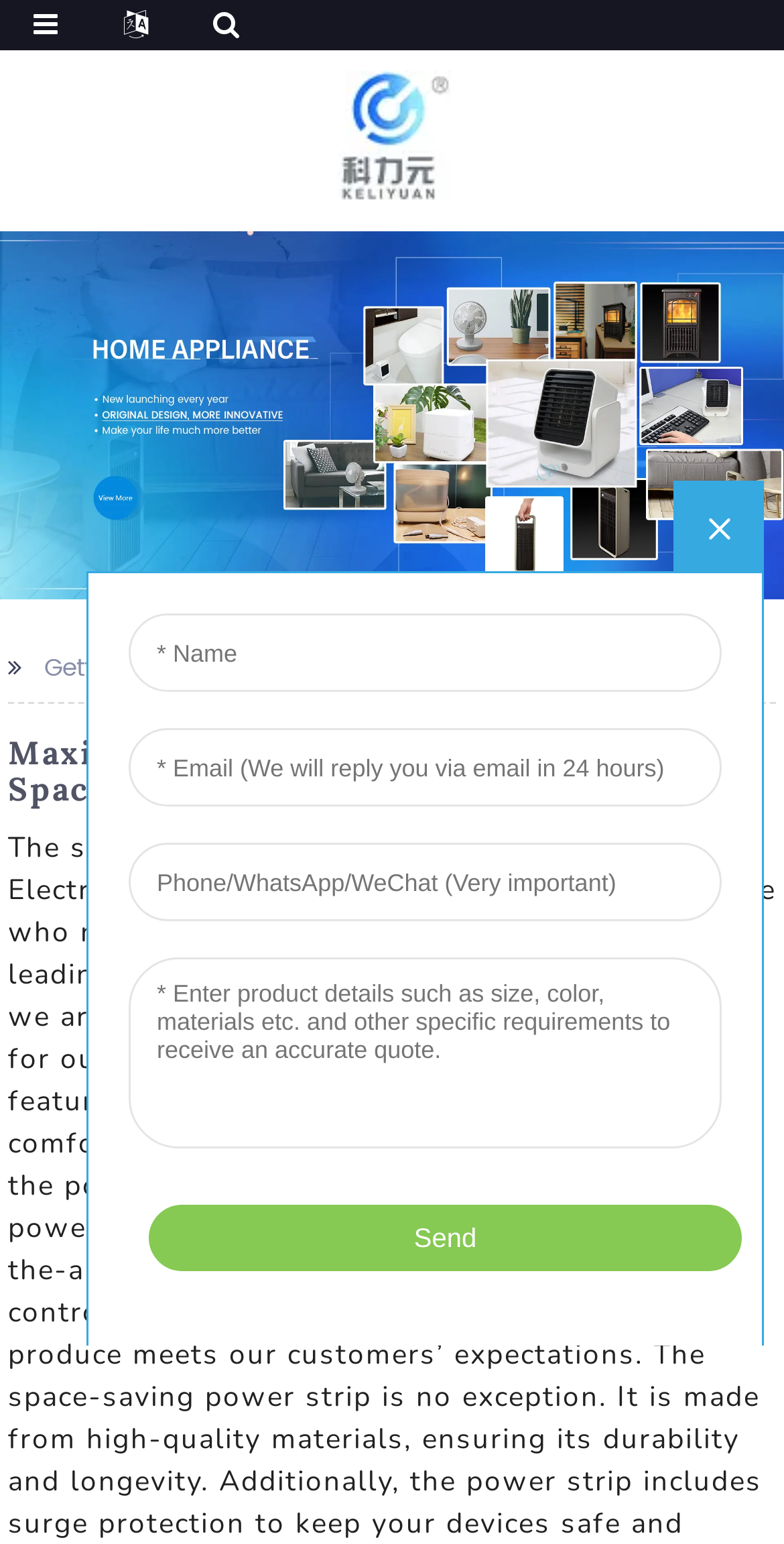Use a single word or phrase to answer the question: 
What is the main product offered by this website?

Space-saving power strip